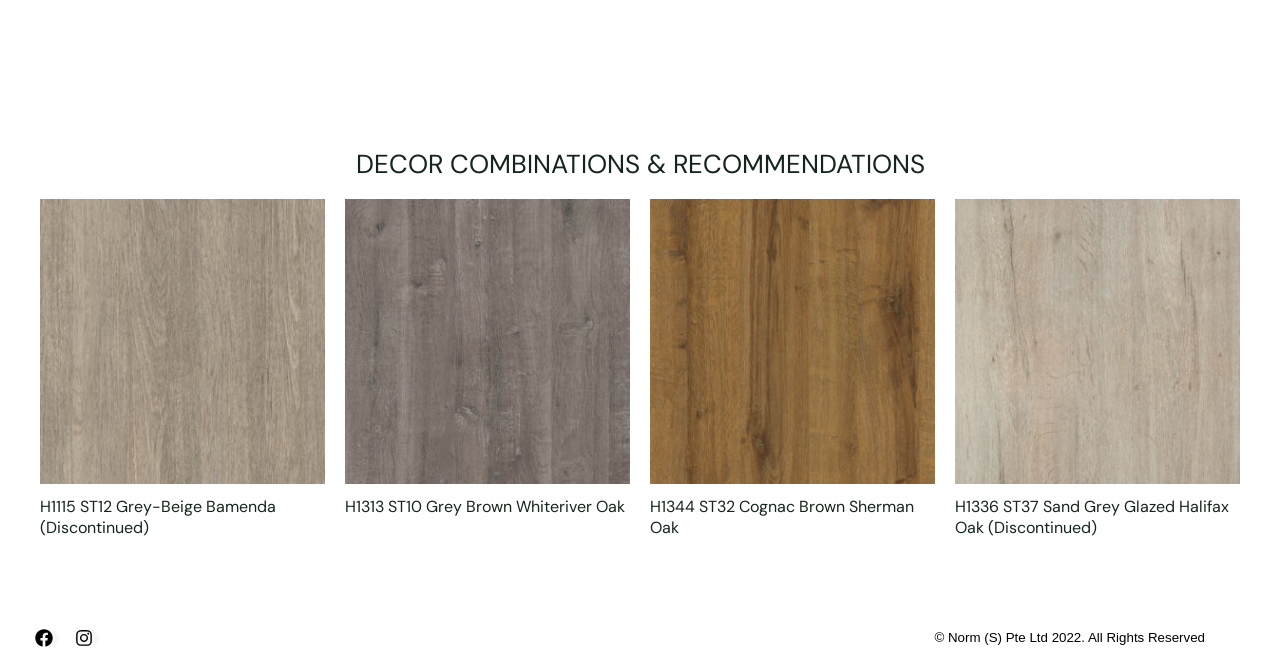Please indicate the bounding box coordinates for the clickable area to complete the following task: "Click on the link to H1115 ST12 Grey-Beige Bamenda". The coordinates should be specified as four float numbers between 0 and 1, i.e., [left, top, right, bottom].

[0.031, 0.298, 0.254, 0.723]